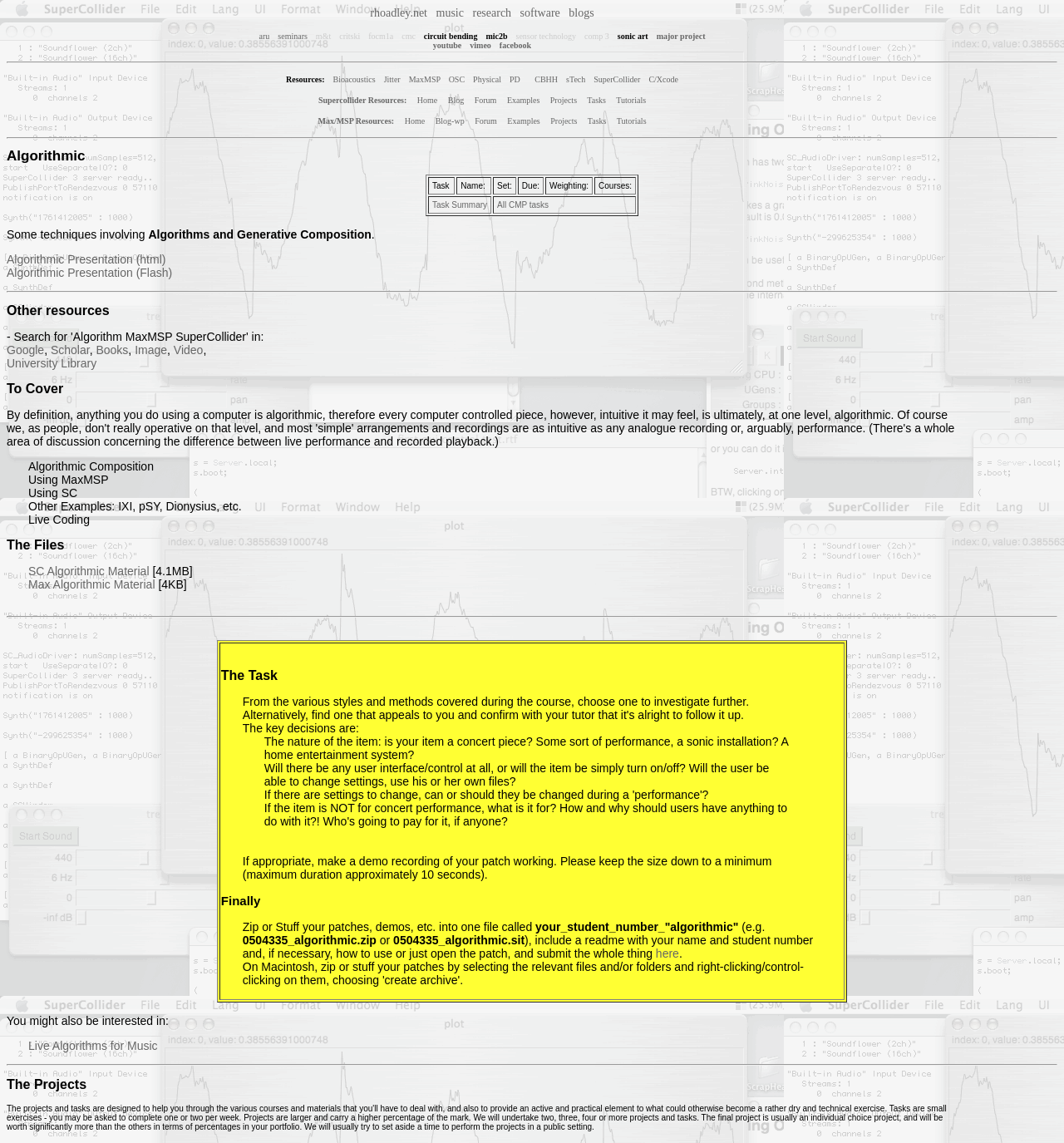Provide the bounding box coordinates of the area you need to click to execute the following instruction: "click on music".

[0.41, 0.006, 0.436, 0.017]